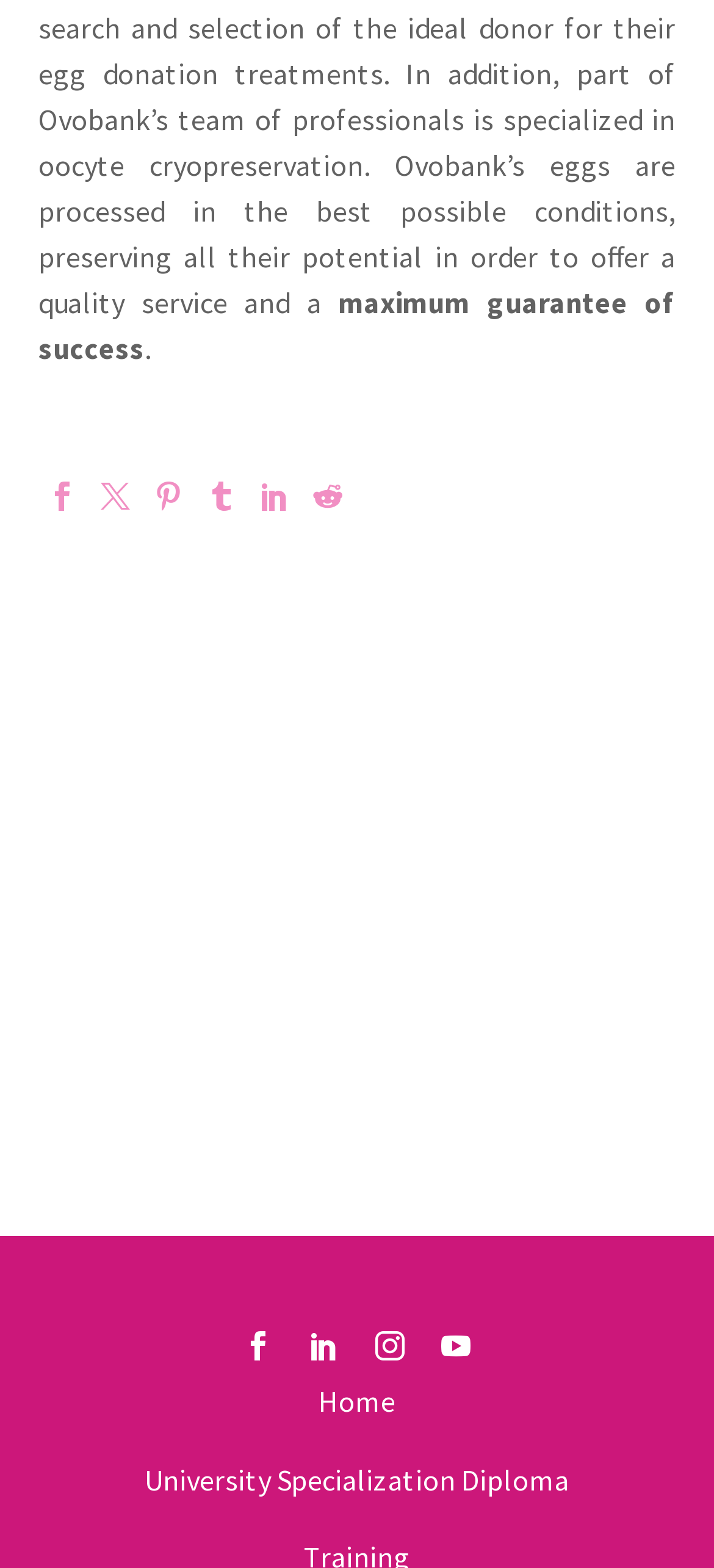Based on the element description, predict the bounding box coordinates (top-left x, top-left y, bottom-right x, bottom-right y) for the UI element in the screenshot: Features

None